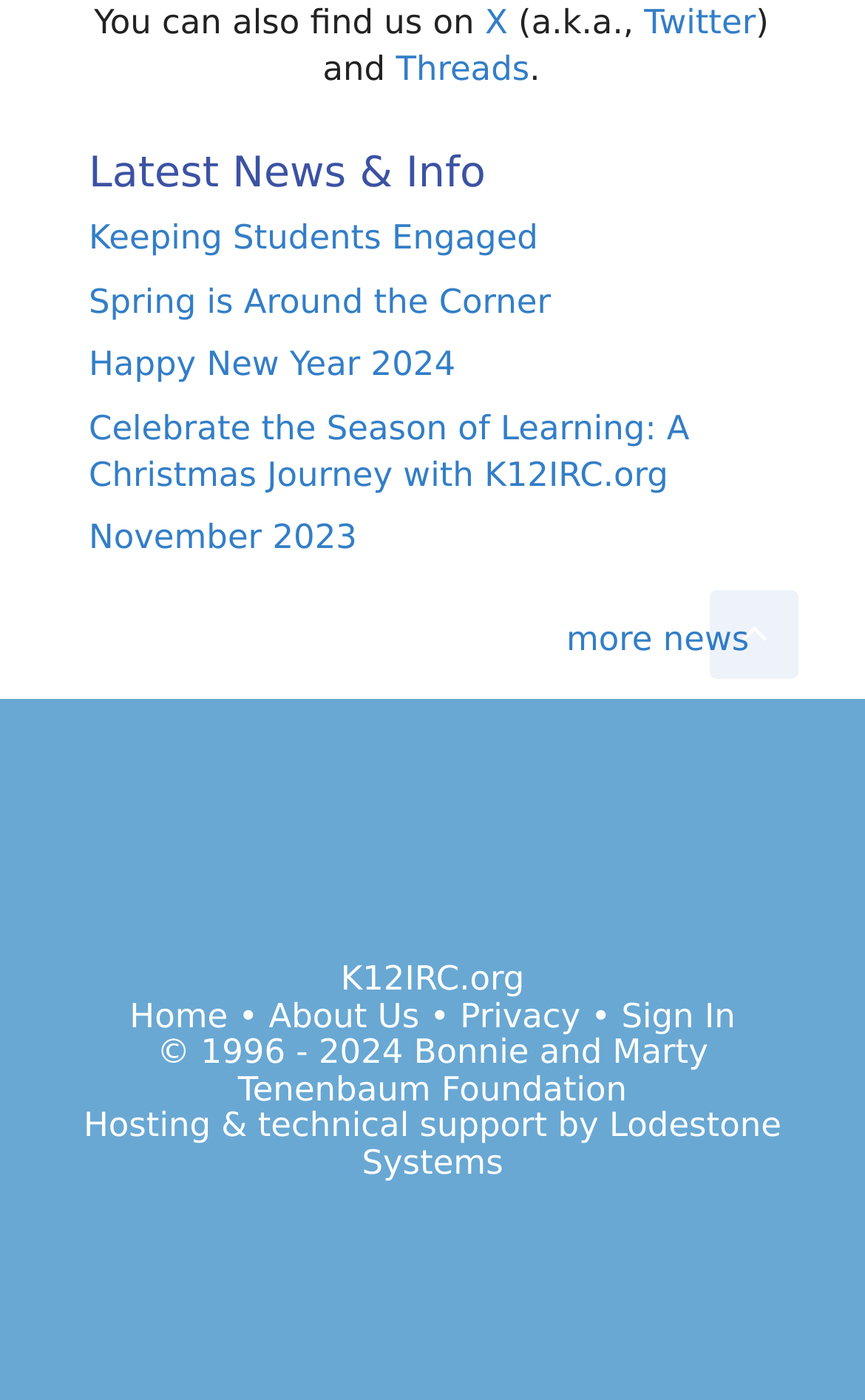Using the information from the screenshot, answer the following question thoroughly:
How many social media platforms are mentioned?

The webpage mentions two social media platforms, Twitter and Threads, which are linked at the top of the page.